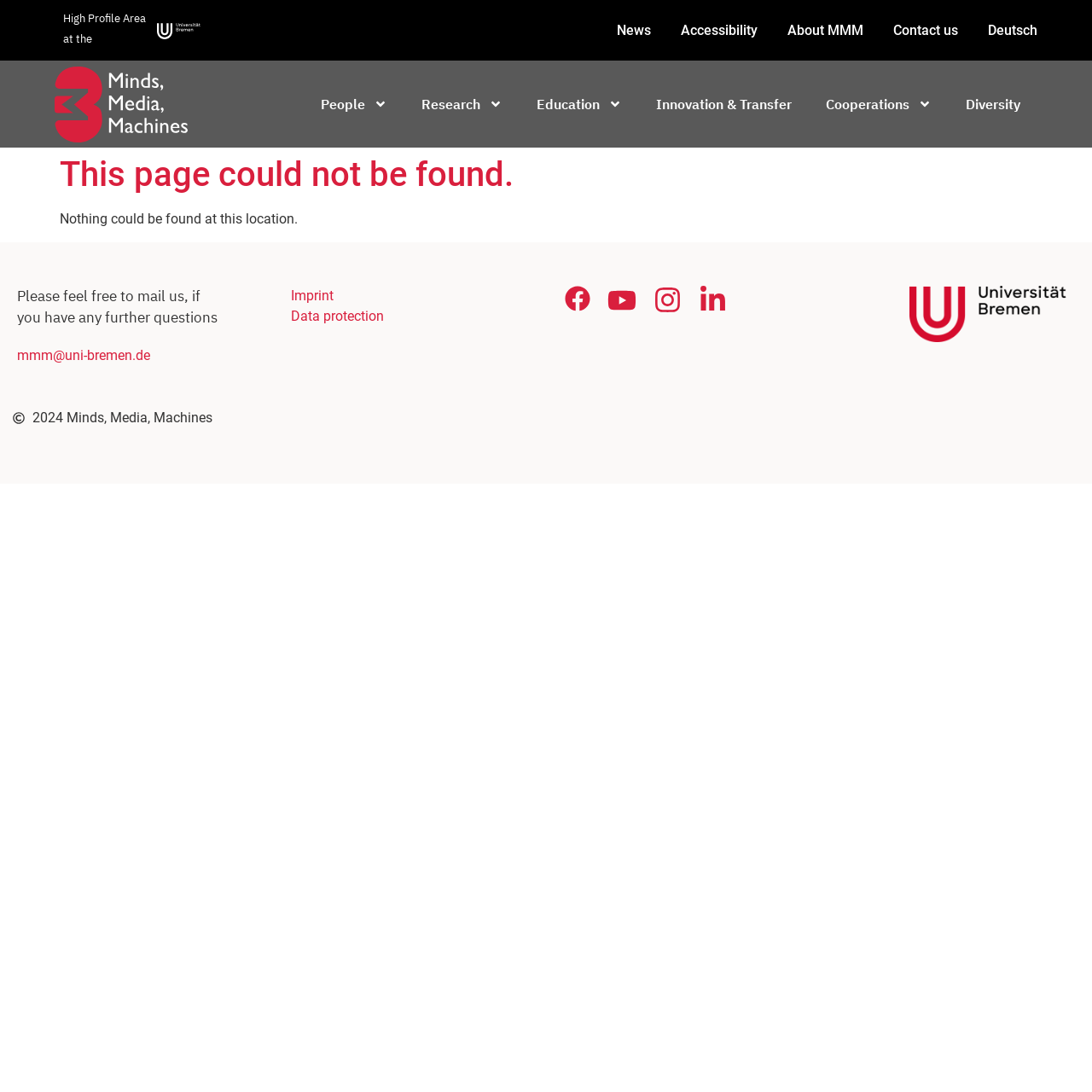Using the provided element description: "Accessibility", determine the bounding box coordinates of the corresponding UI element in the screenshot.

[0.623, 0.01, 0.694, 0.046]